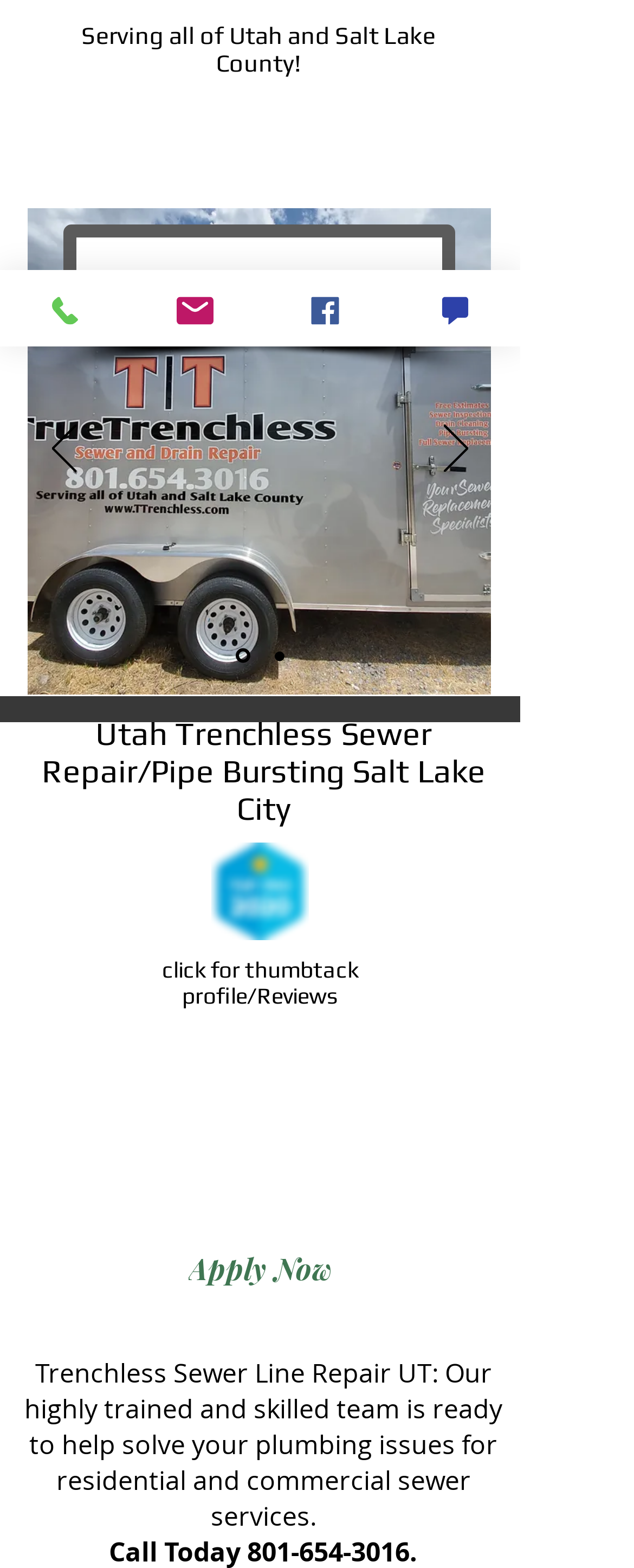Identify the bounding box coordinates for the UI element described as: "Apply Now".

[0.205, 0.787, 0.615, 0.831]